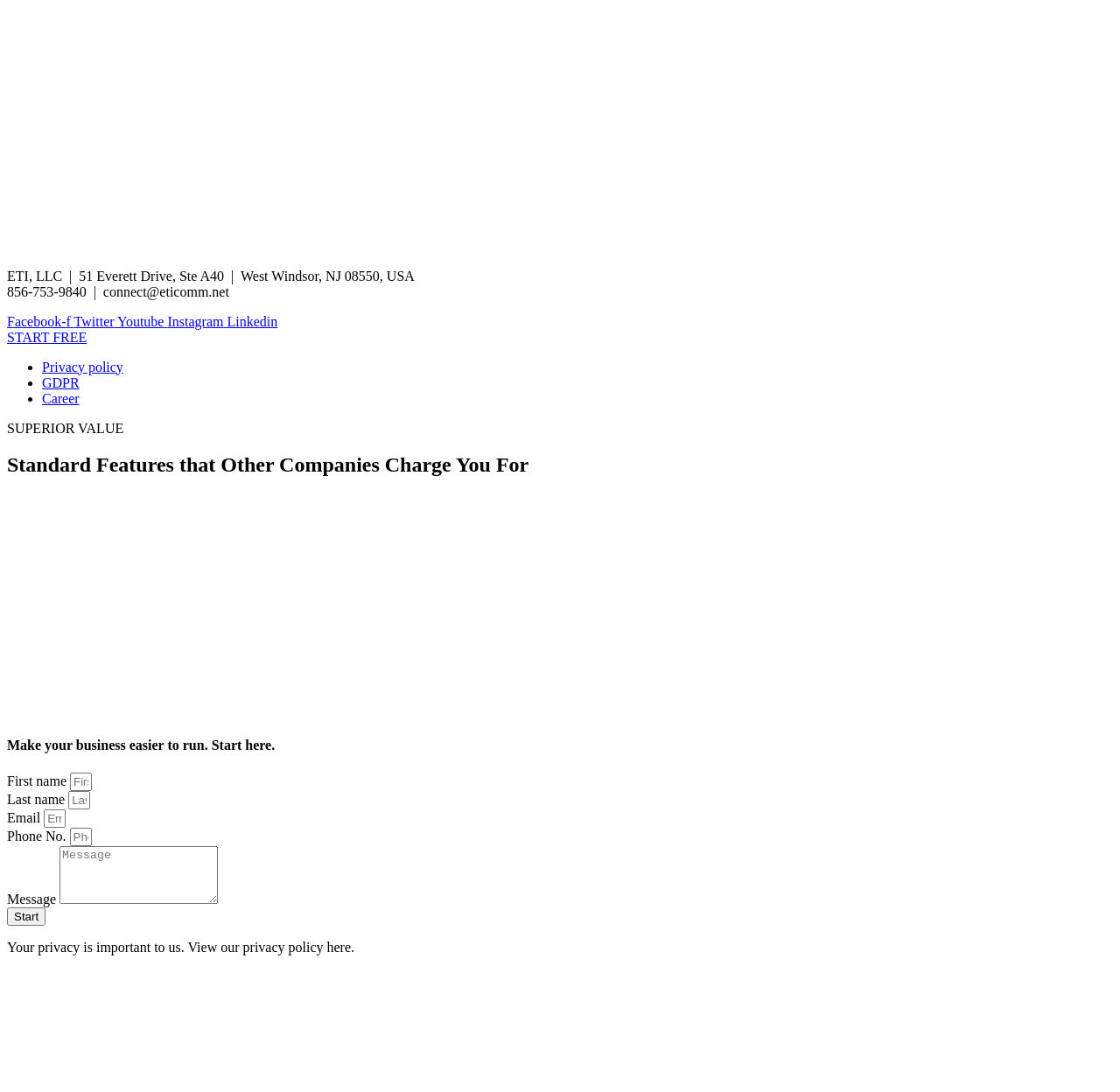Please find the bounding box coordinates (top-left x, top-left y, bottom-right x, bottom-right y) in the screenshot for the UI element described as follows: Career

[0.038, 0.358, 0.071, 0.371]